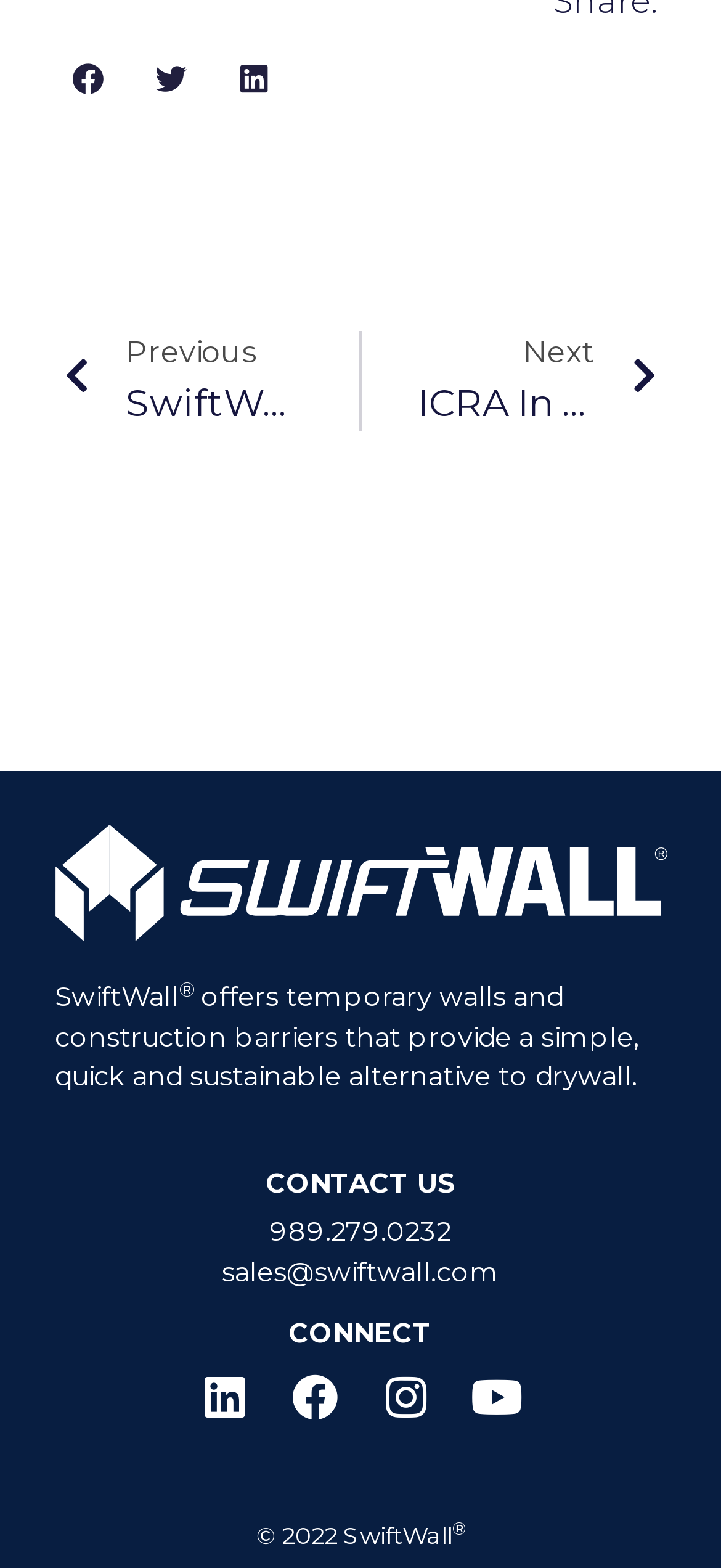Please provide a comprehensive answer to the question based on the screenshot: What is the company name?

I found the company name 'SwiftWall' mentioned in the copyright text at the bottom of the webpage, which says '© 2022 SwiftWall'.